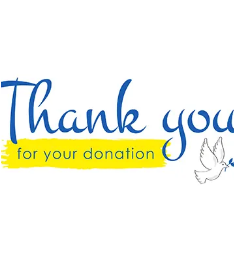Detail every aspect of the image in your caption.

The image conveys a heartfelt message of gratitude, prominently featuring the text "Thank you for your donation." The words are artistically styled, with the phrase "Thank you" in a vibrant blue, set against a bright yellow brushstroke that emphasizes the overall message. Accompanying this text is a simple yet meaningful illustration of a dove, symbolizing peace and goodwill. This image is likely part of a campaign or initiative by Laguna Beach Seniors, which operates as an independent nonprofit agency dedicated to serving the local community. It aims to express appreciation to donors who support the organization’s mission and work within the community. This visual serves not only as a thank-you note but also as an encouragement for continued support and involvement.